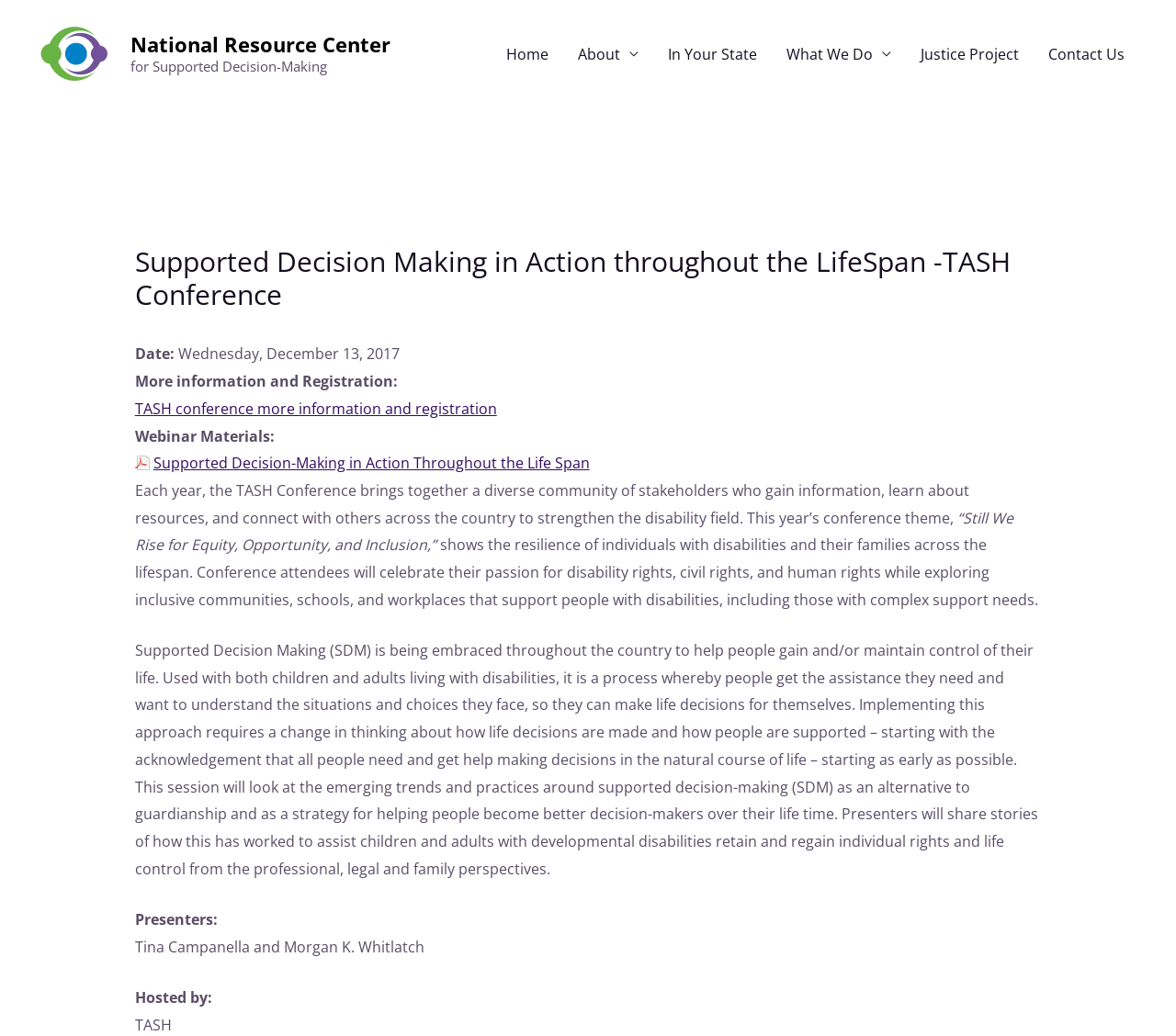Please predict the bounding box coordinates of the element's region where a click is necessary to complete the following instruction: "Contact Us". The coordinates should be represented by four float numbers between 0 and 1, i.e., [left, top, right, bottom].

[0.879, 0.021, 0.969, 0.083]